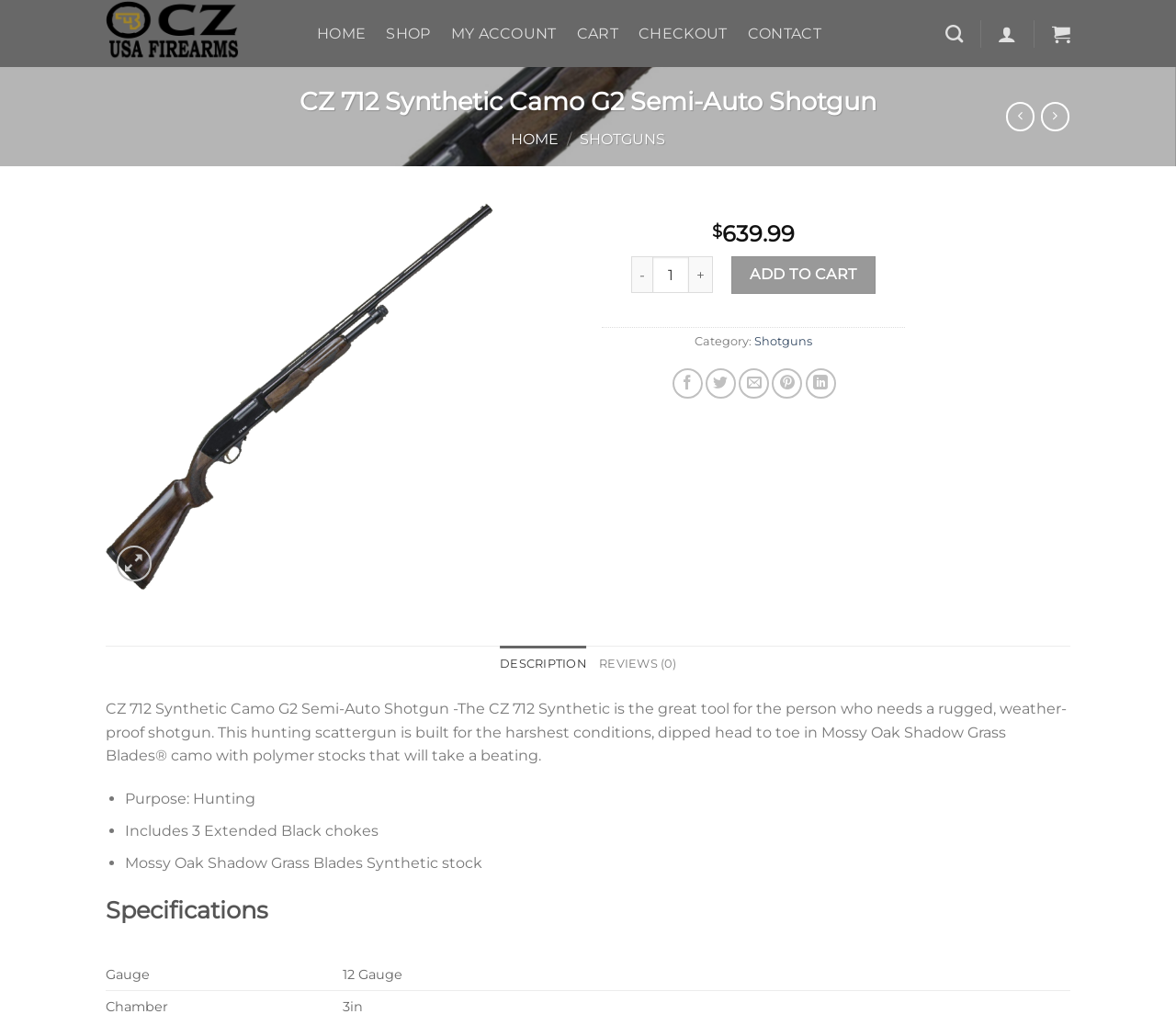Give a one-word or one-phrase response to the question: 
What is the gauge of the CZ 712 Synthetic Camo G2 Semi-Auto Shotgun?

12 Gauge